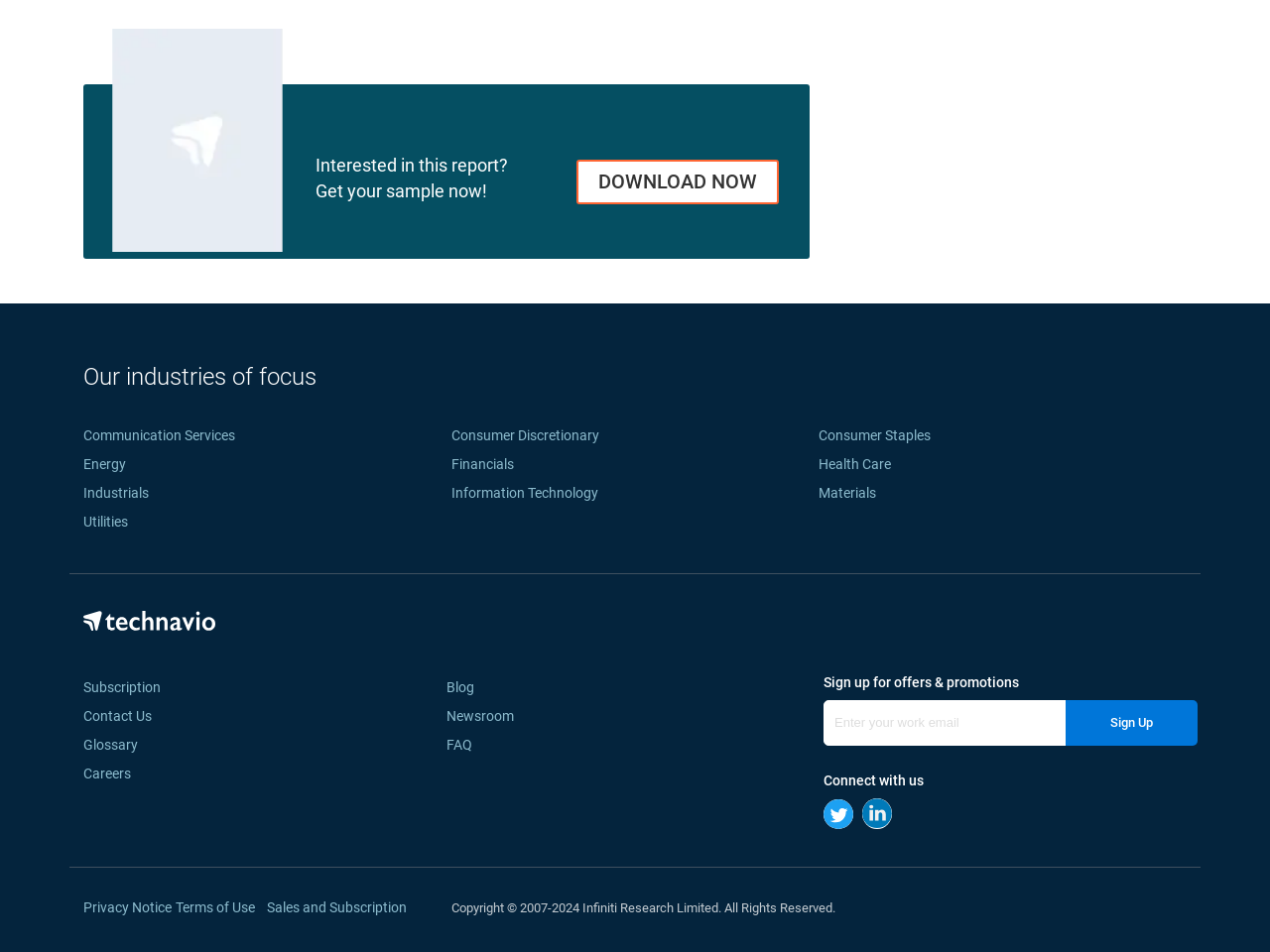Predict the bounding box of the UI element that fits this description: "Subscription".

[0.066, 0.713, 0.127, 0.73]